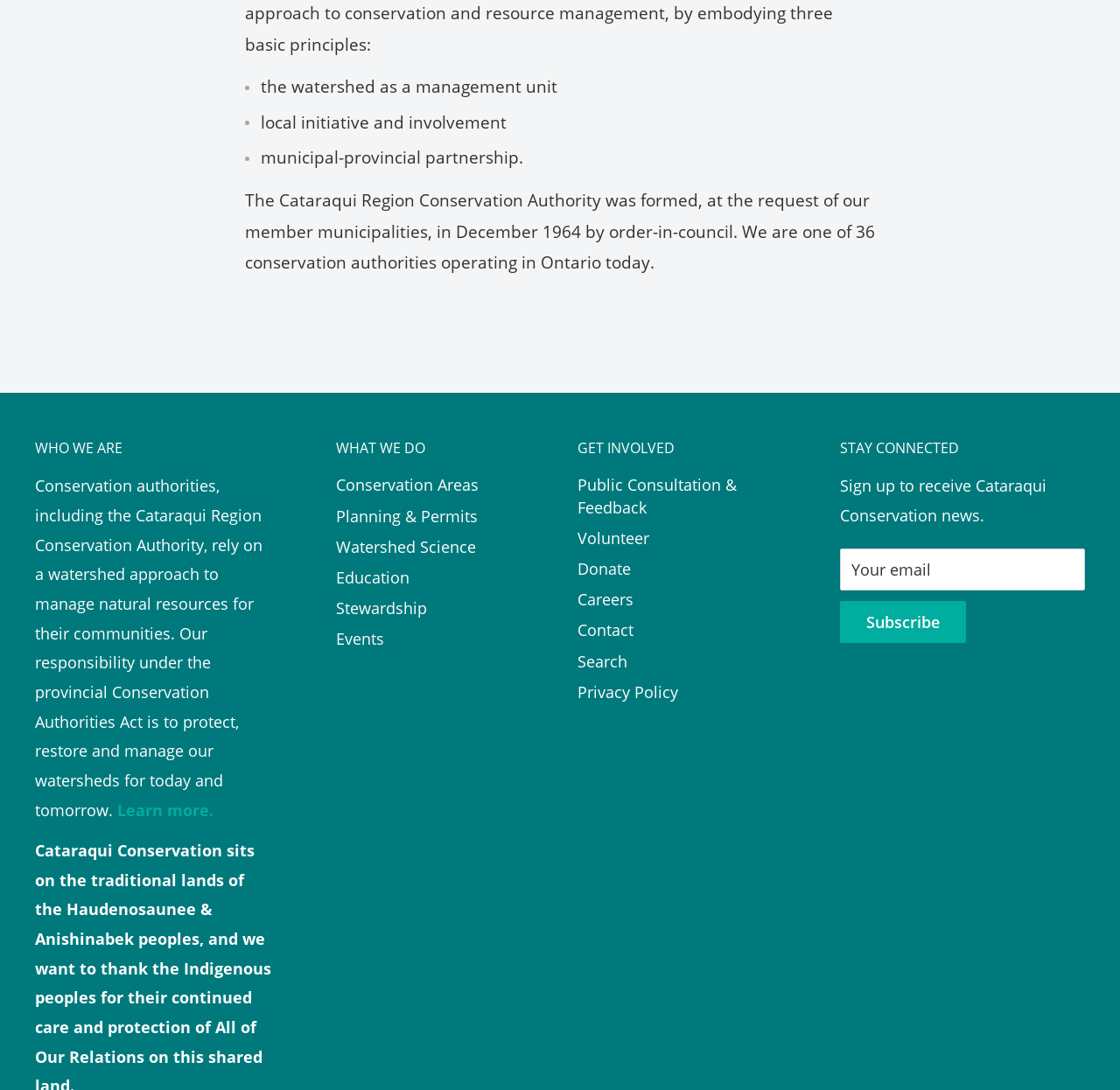What is the role of municipalities in the authority's formation?
Answer the question with just one word or phrase using the image.

Requested formation